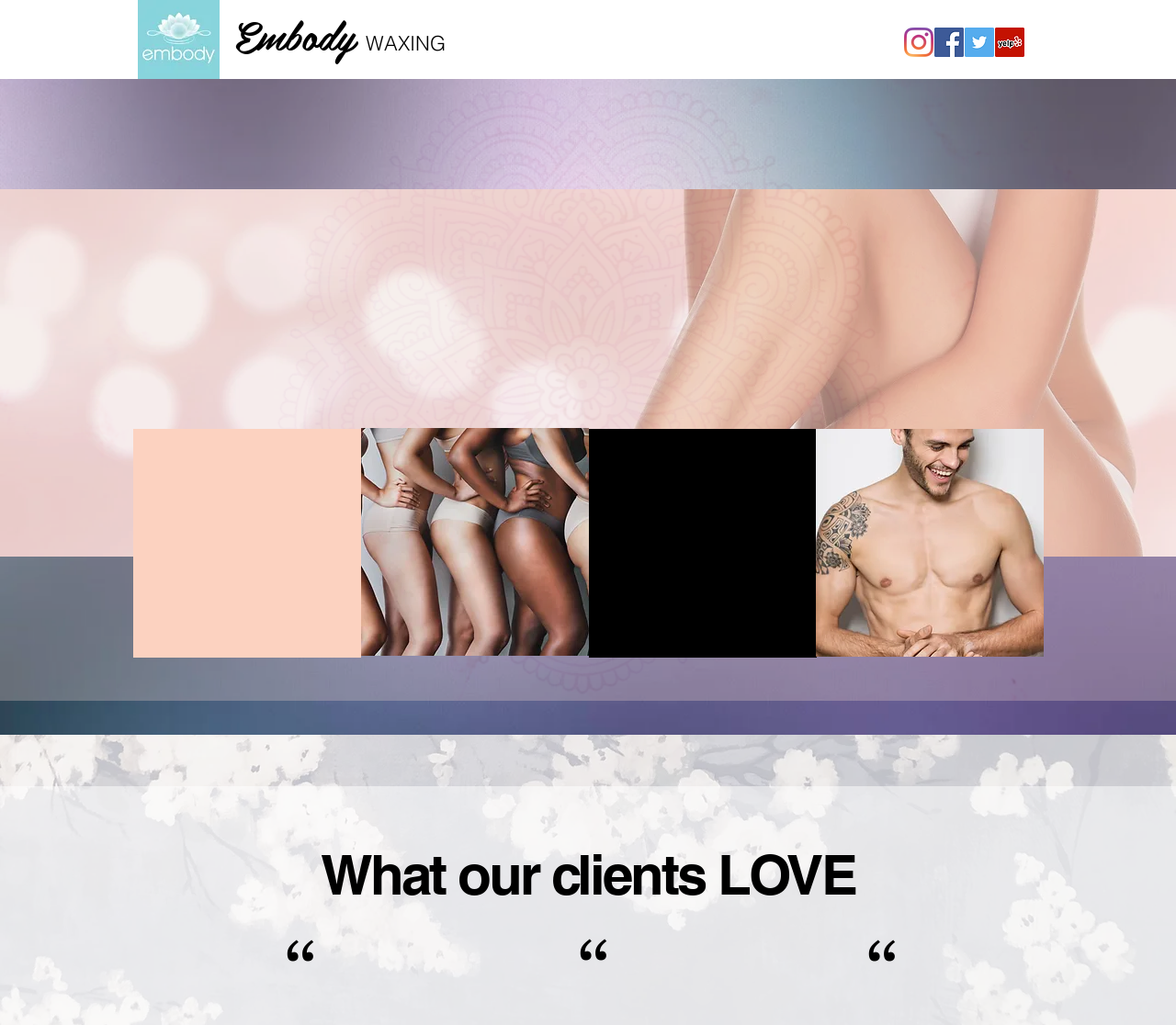What is the current promotion for new clients?
Based on the image, answer the question with a single word or brief phrase.

Buy One Brazilian Get One Half Off